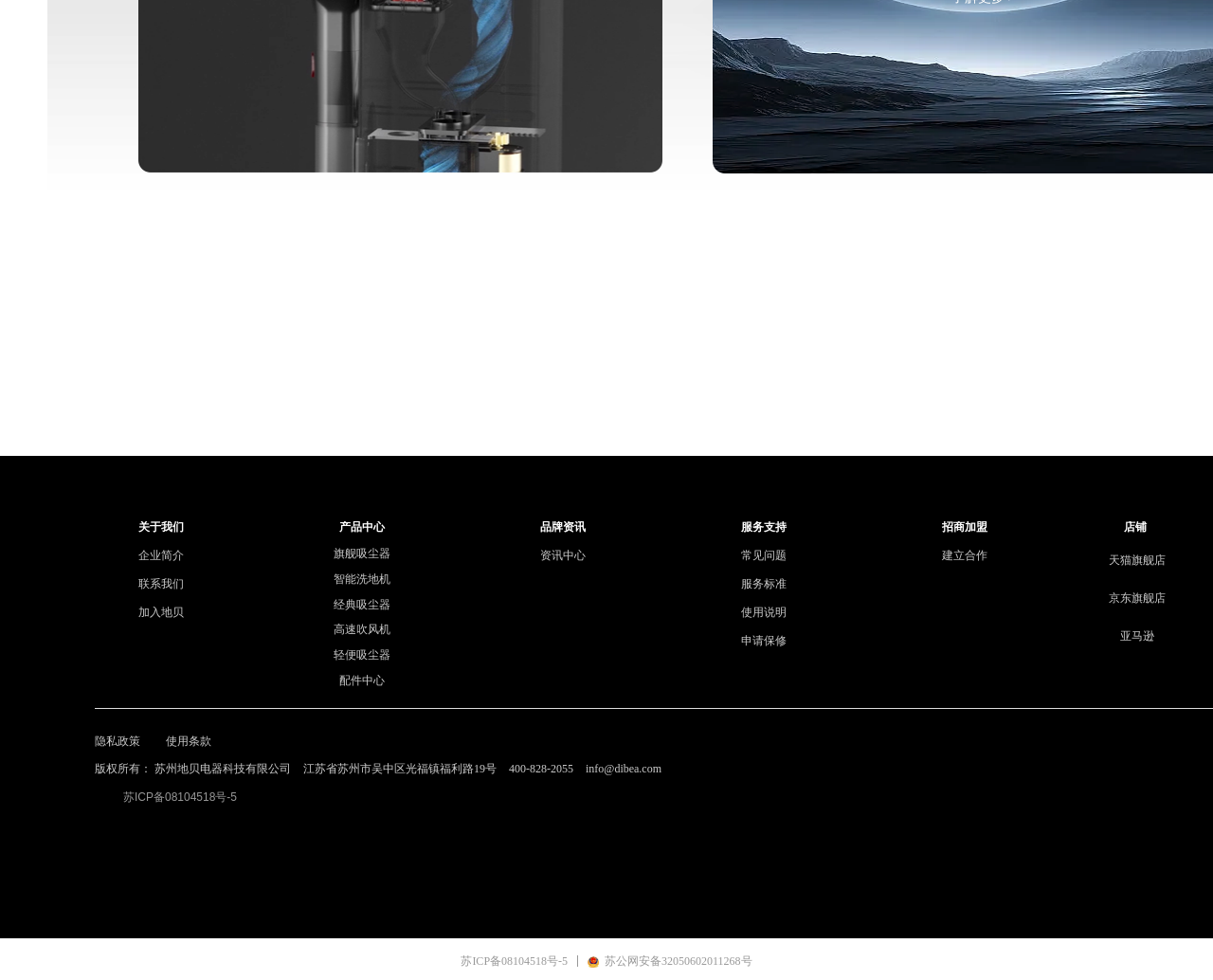How many links are there in the navigation menu?
Based on the visual information, provide a detailed and comprehensive answer.

I counted the number of links in the navigation menu, which are '企业简介', '联系我们', '加入地贝', '旗舰吸尘器', '智能洗地机', '经典吸尘器', '高速吹风机', '轻便吸尘器', '配件中心', '资讯中心', and '常见问题'.